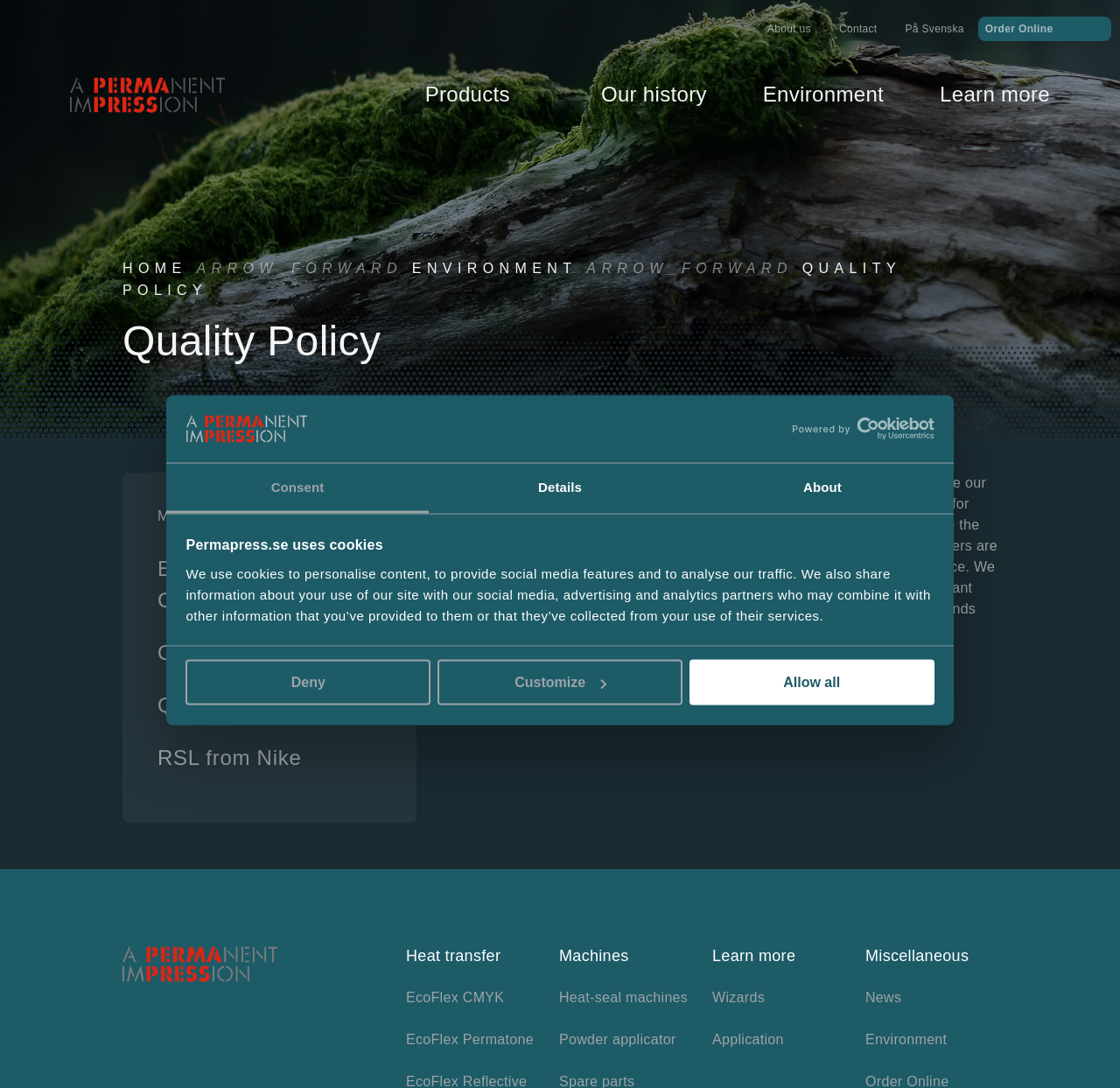Analyze the image and provide a detailed answer to the question: What is the purpose of the 'About us' link?

The 'About us' link is a common feature on many websites, and its purpose is to provide information about the company, its history, mission, and values, allowing users to learn more about the company behind the products or services.